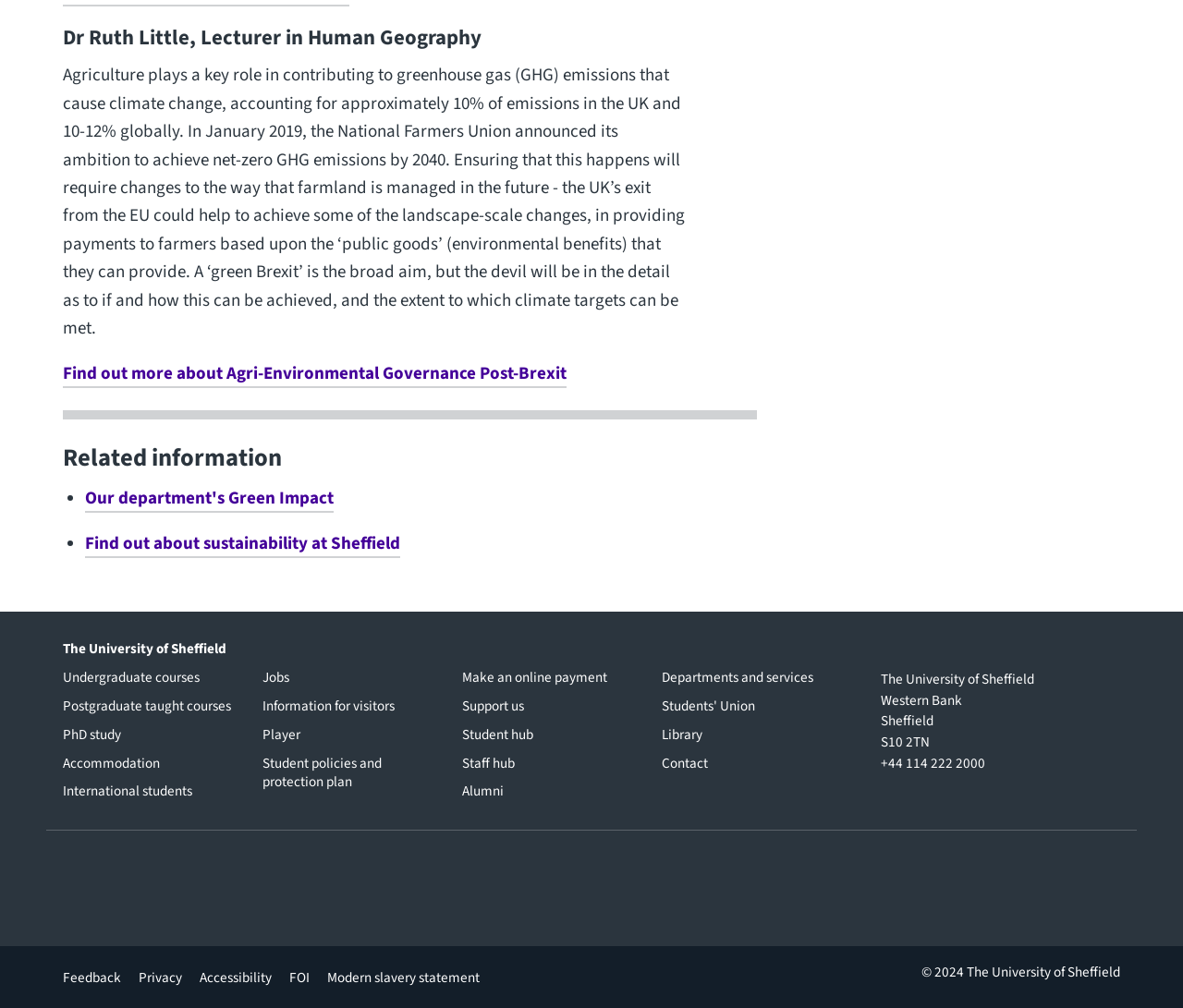What is the name of the university?
Provide a concise answer using a single word or phrase based on the image.

The University of Sheffield